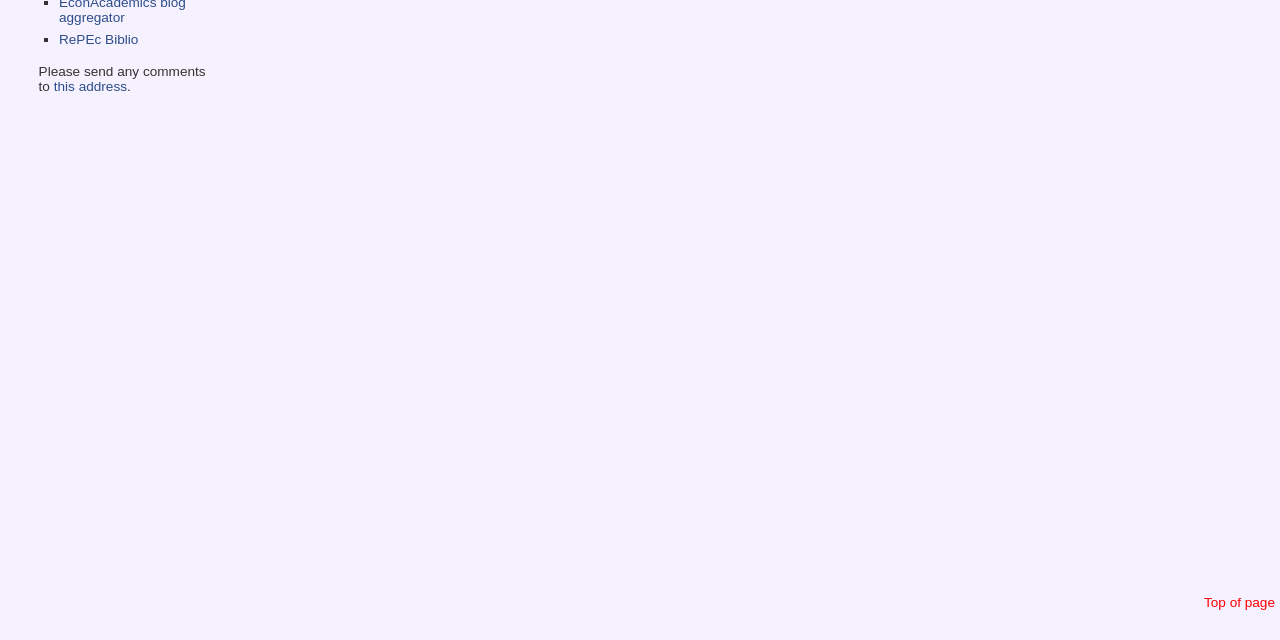Bounding box coordinates must be specified in the format (top-left x, top-left y, bottom-right x, bottom-right y). All values should be floating point numbers between 0 and 1. What are the bounding box coordinates of the UI element described as: Top of page

[0.941, 0.93, 0.996, 0.953]